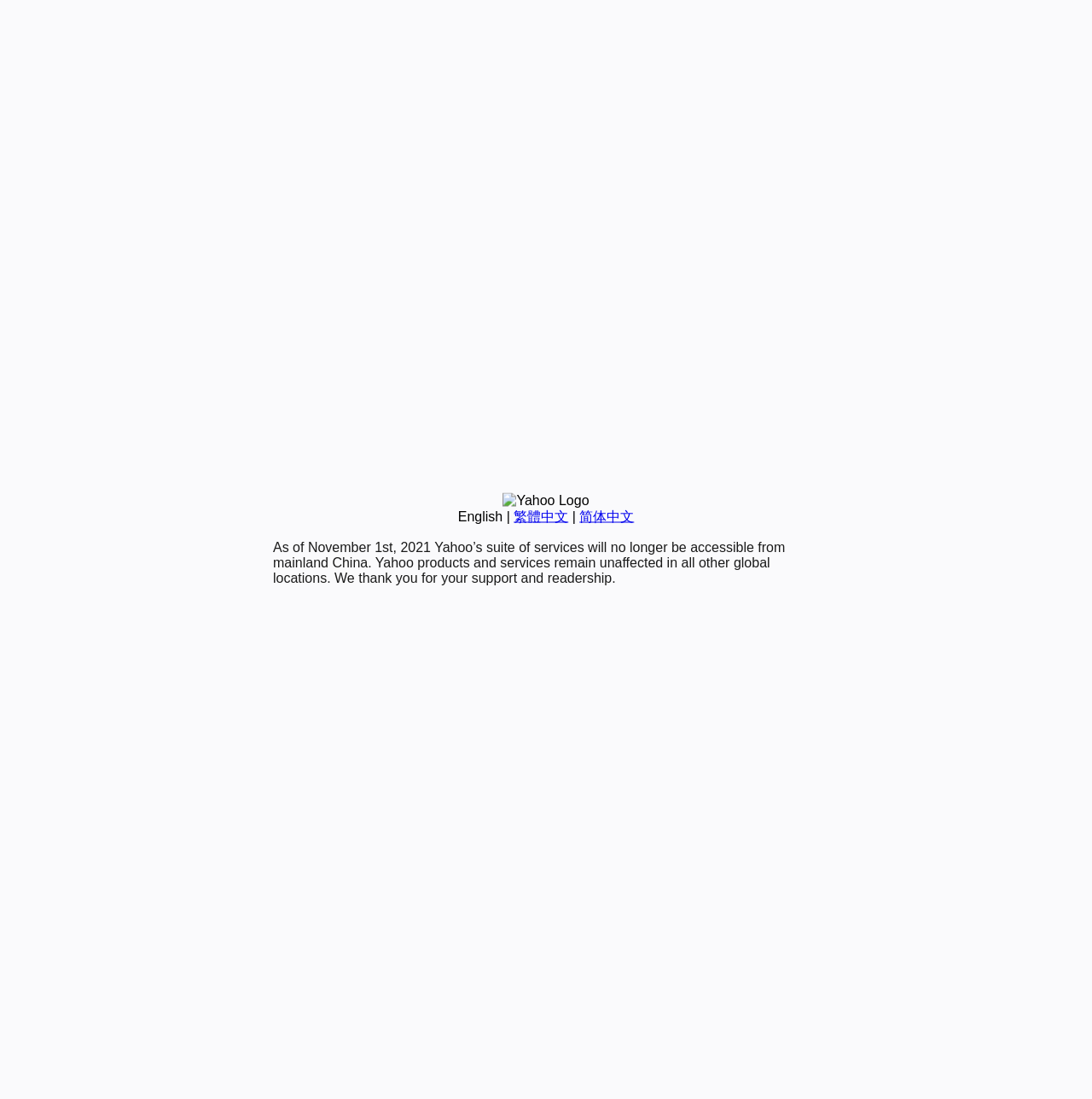Can you find the bounding box coordinates for the UI element given this description: "简体中文"? Provide the coordinates as four float numbers between 0 and 1: [left, top, right, bottom].

[0.531, 0.463, 0.581, 0.476]